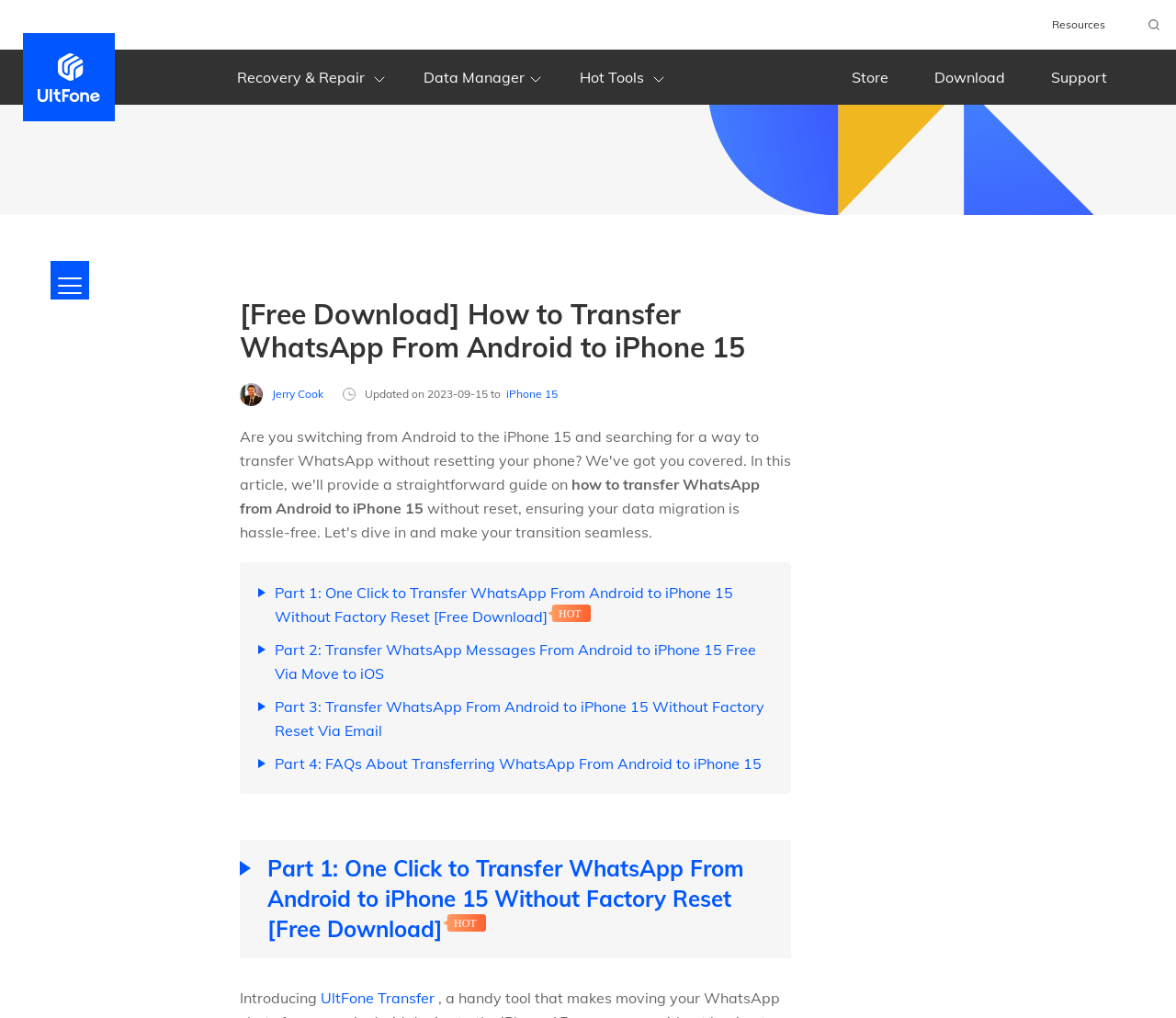What is the author of the article? Refer to the image and provide a one-word or short phrase answer.

Jerry Cook